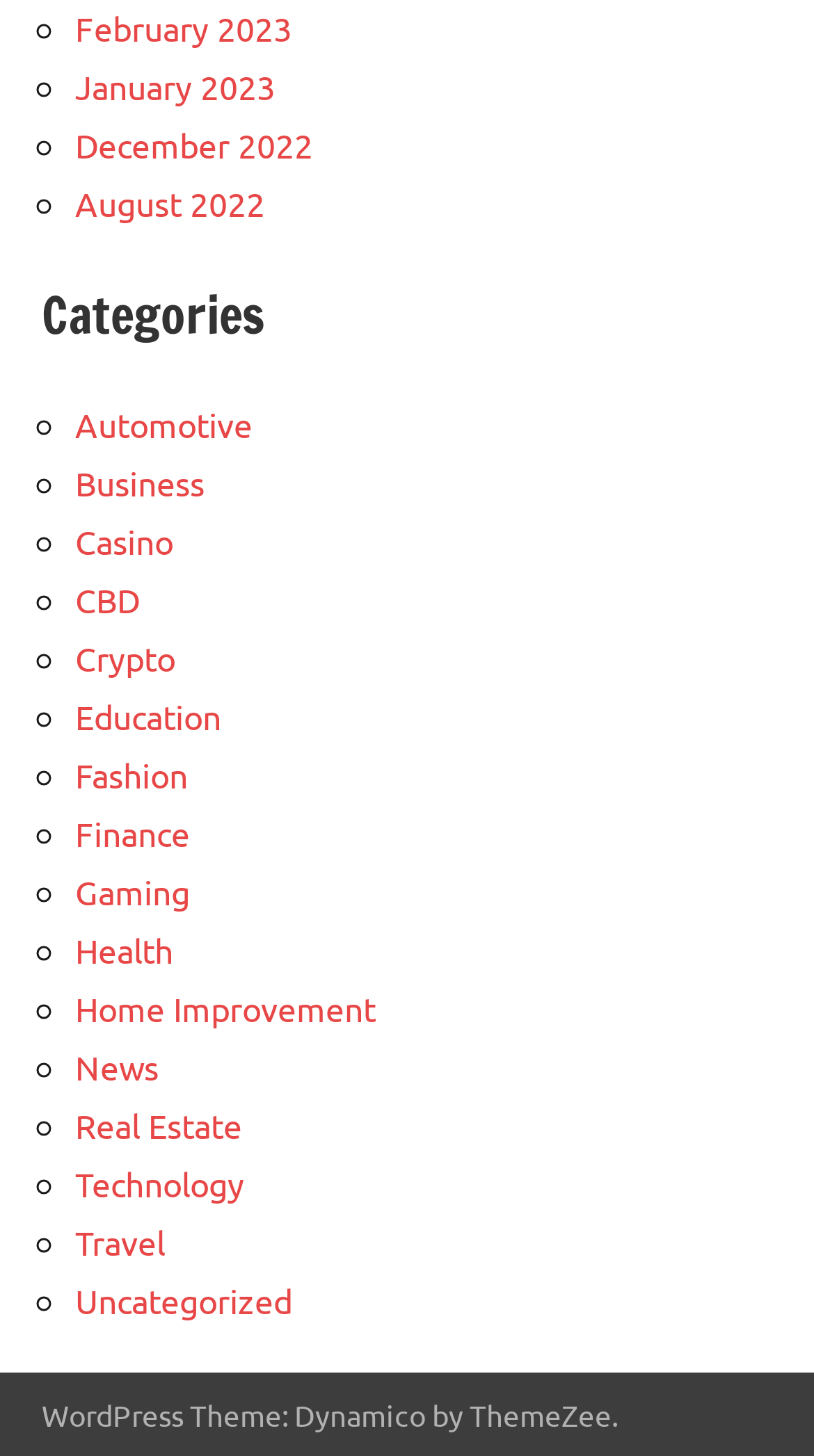Identify the bounding box of the UI element that matches this description: "Real Estate".

[0.092, 0.757, 0.297, 0.786]